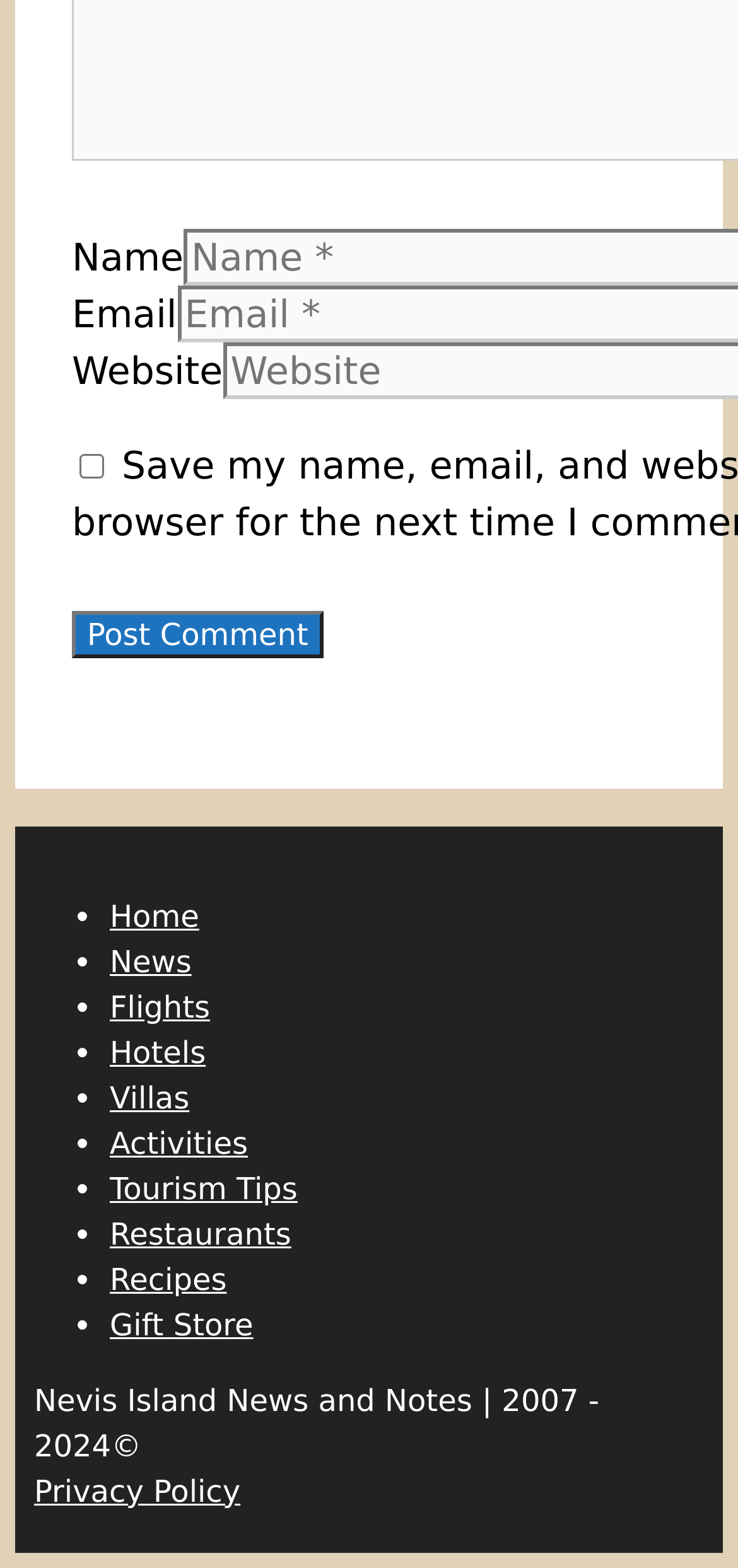Please specify the bounding box coordinates in the format (top-left x, top-left y, bottom-right x, bottom-right y), with values ranging from 0 to 1. Identify the bounding box for the UI component described as follows: name="submit" value="Post Comment"

[0.097, 0.281, 0.438, 0.311]